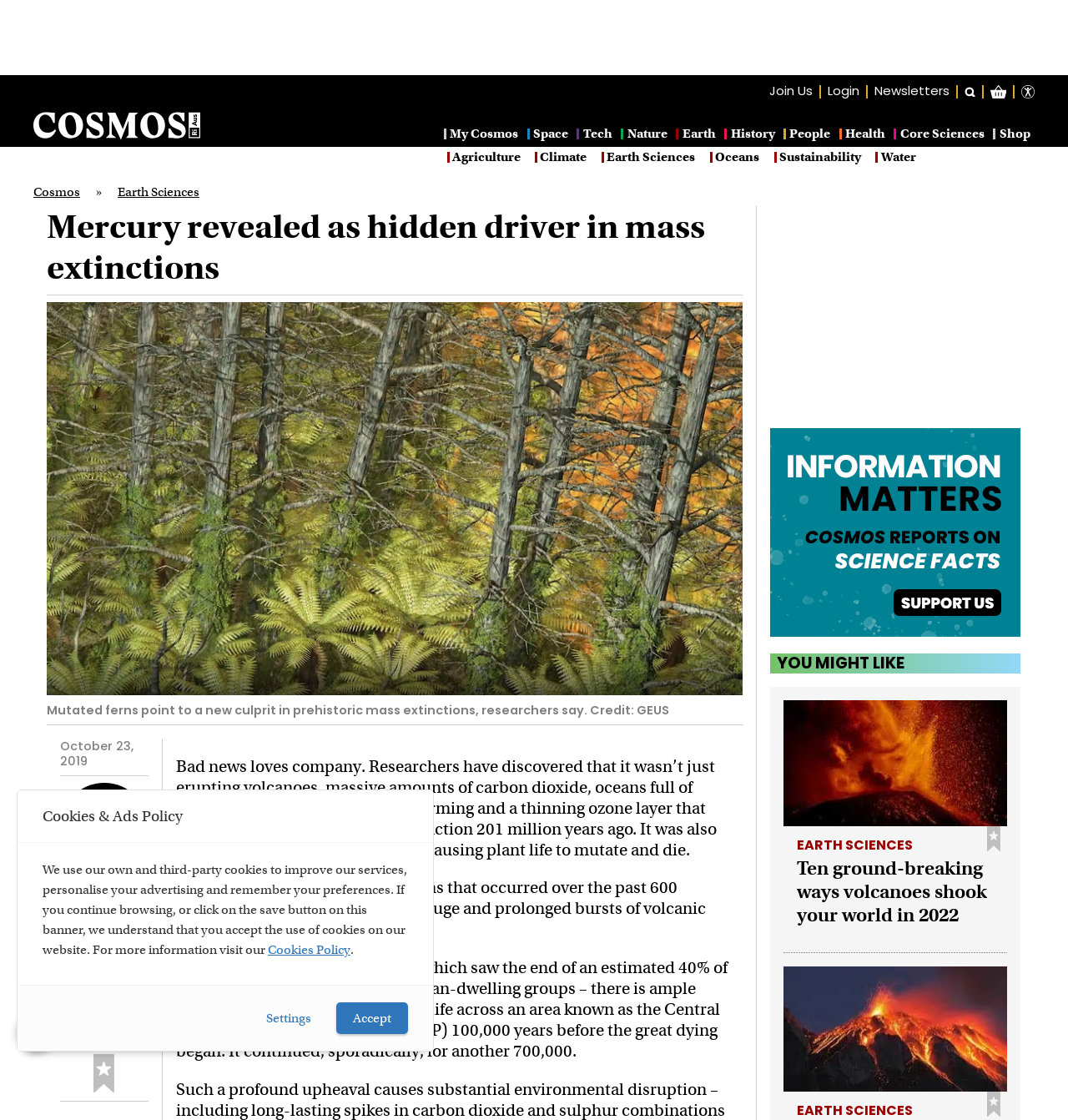Kindly determine the bounding box coordinates for the clickable area to achieve the given instruction: "View the 'Cosmos' section".

[0.031, 0.094, 0.188, 0.131]